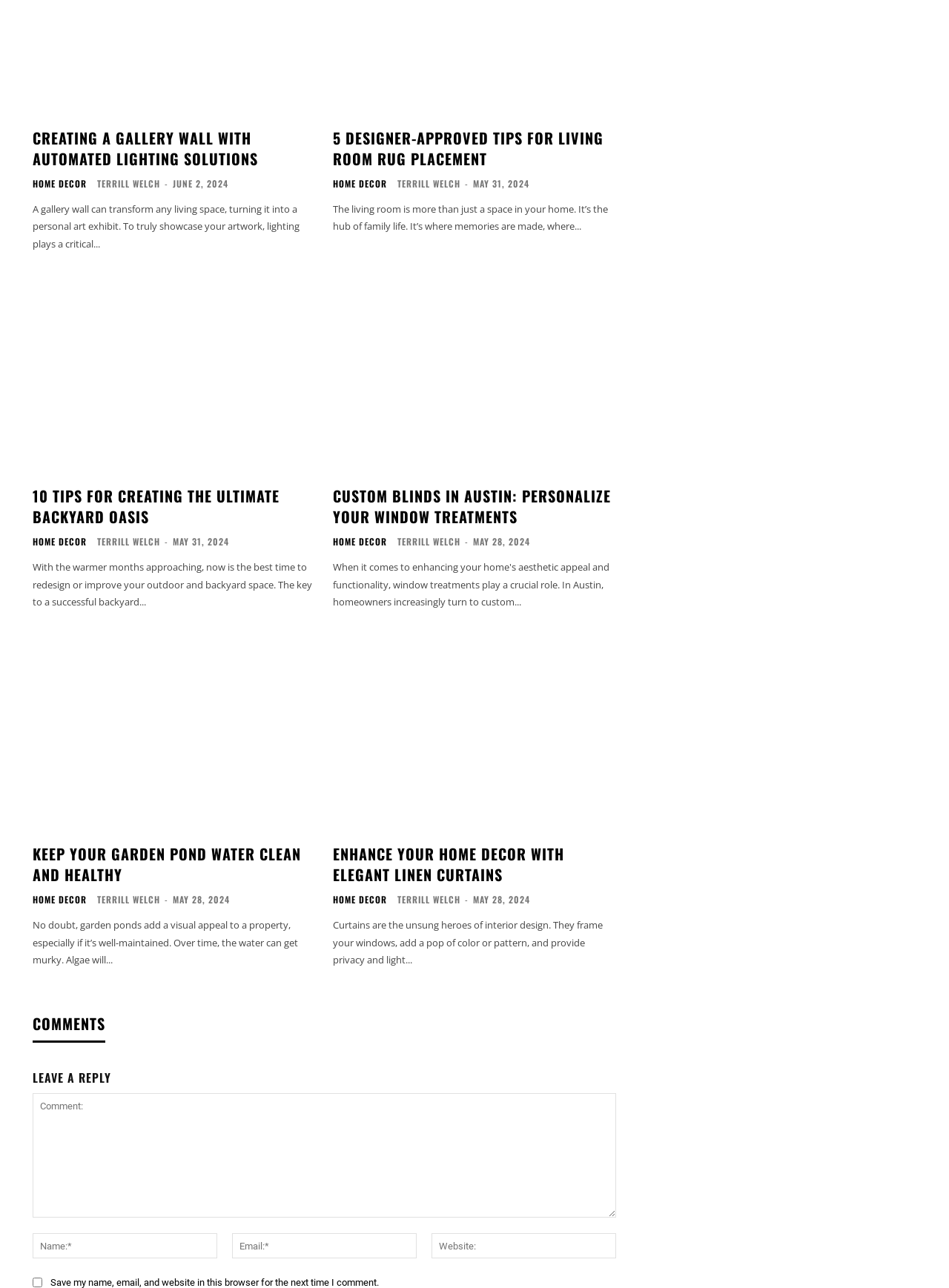Determine the bounding box coordinates of the clickable element to achieve the following action: 'Click on the '10 TIPS FOR CREATING THE ULTIMATE BACKYARD OASIS' link'. Provide the coordinates as four float values between 0 and 1, formatted as [left, top, right, bottom].

[0.034, 0.376, 0.295, 0.41]